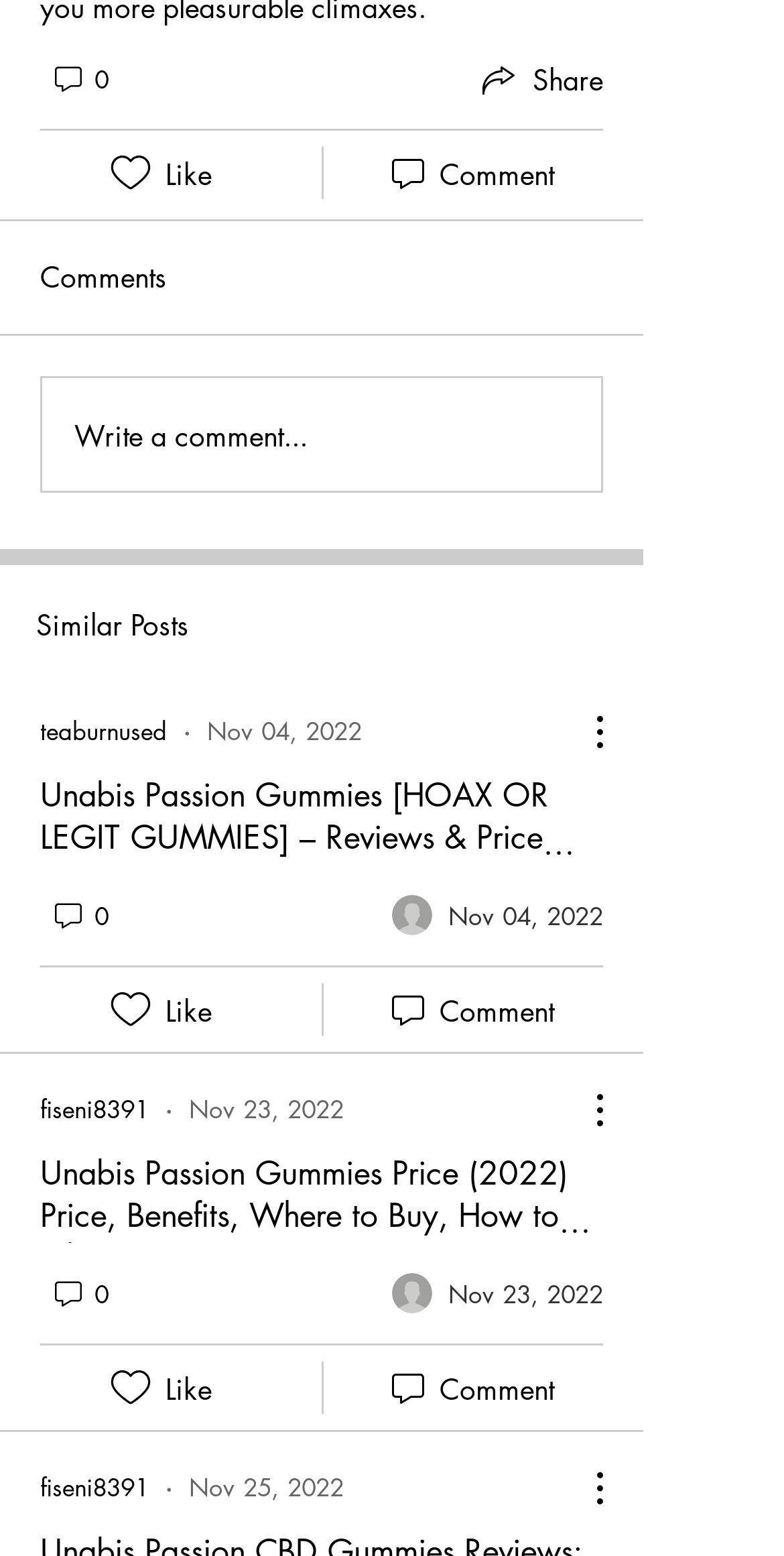Respond to the question with just a single word or phrase: 
How many likes does the latest post have?

0